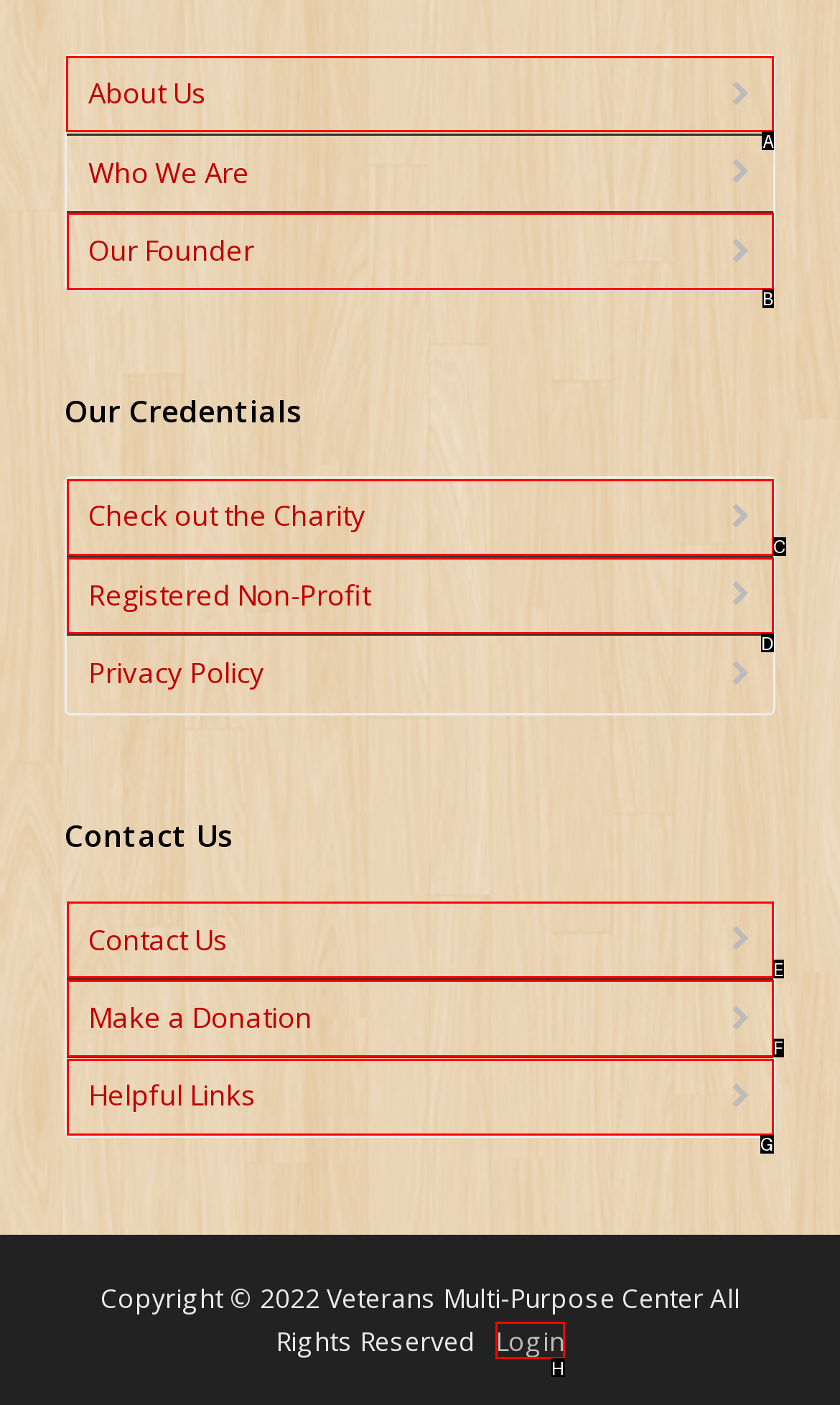Pick the right letter to click to achieve the task: Learn about the organization
Answer with the letter of the correct option directly.

A